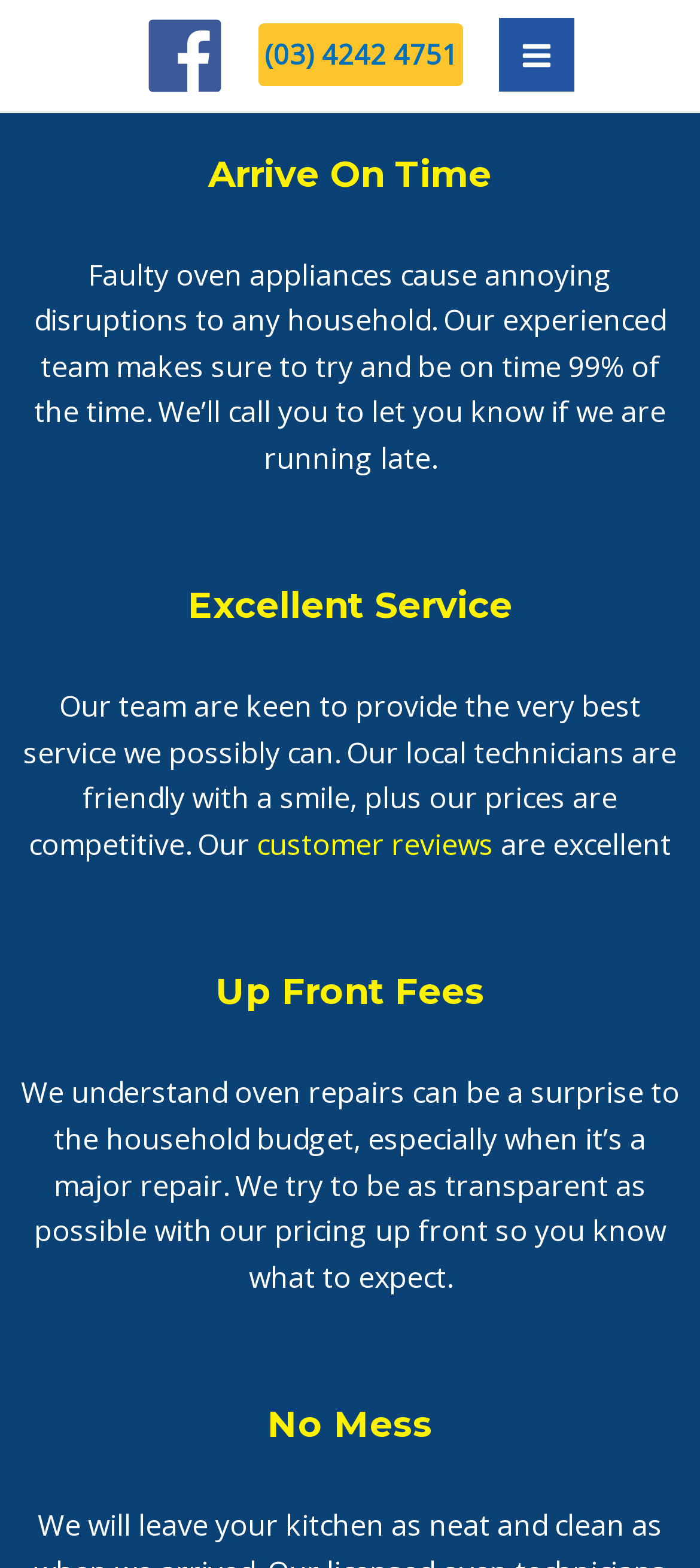Answer the question below with a single word or a brief phrase: 
What is the purpose of the team?

Provide excellent service